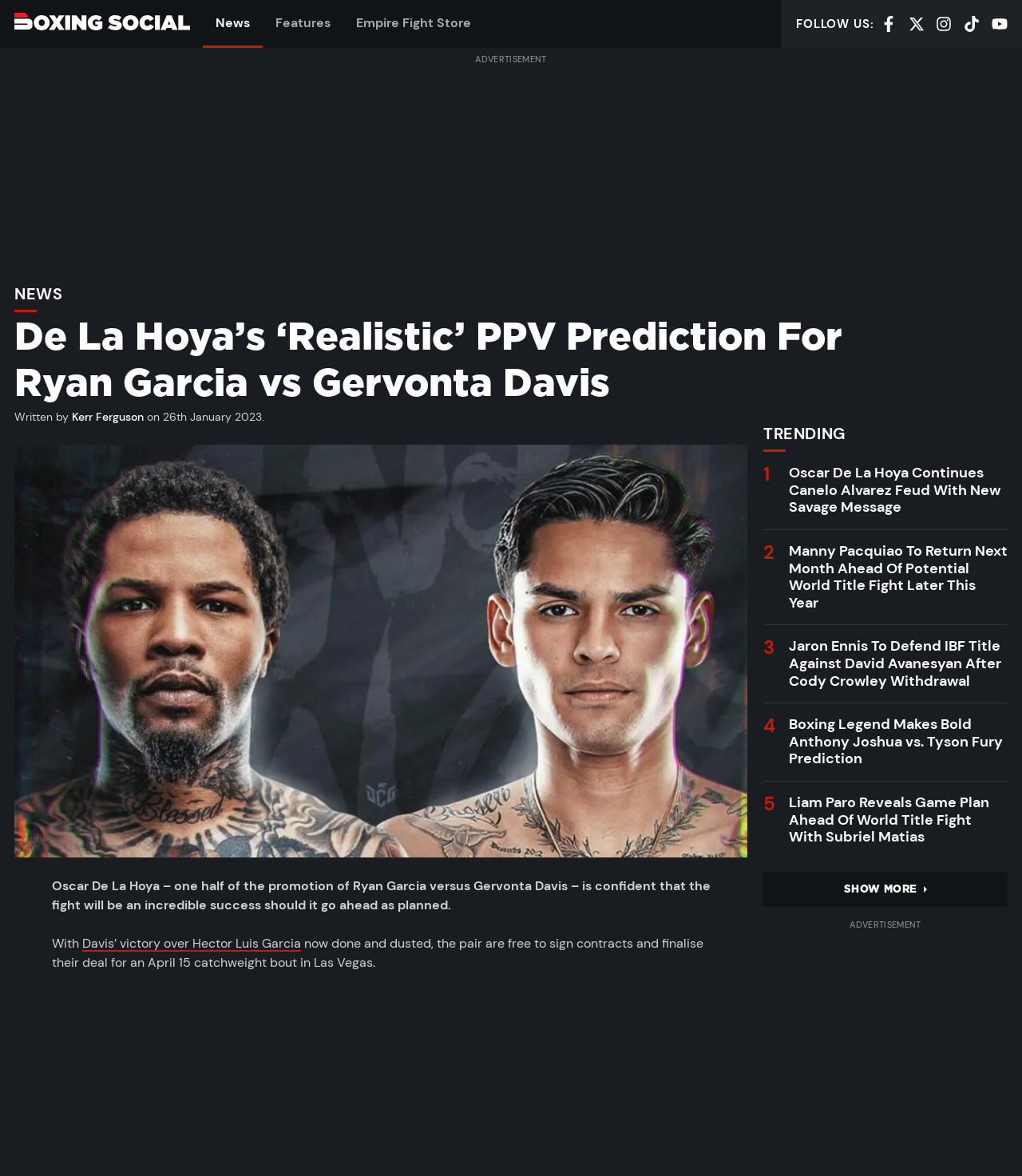Please identify the primary heading of the webpage and give its text content.

De La Hoya’s ‘Realistic’ PPV Prediction For Ryan Garcia vs Gervonta Davis